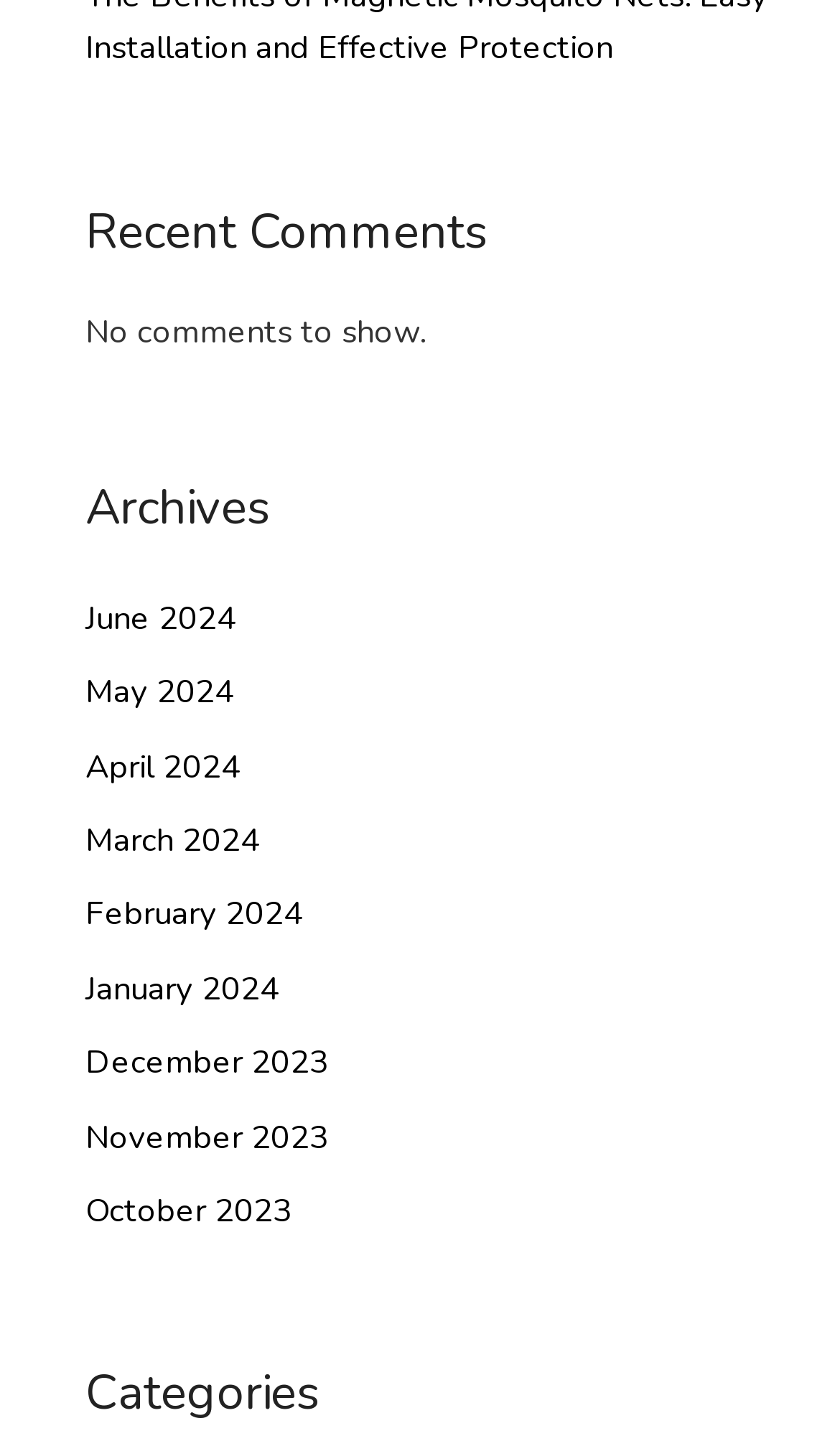Determine the bounding box coordinates for the clickable element required to fulfill the instruction: "view recent comments". Provide the coordinates as four float numbers between 0 and 1, i.e., [left, top, right, bottom].

[0.101, 0.134, 0.95, 0.189]